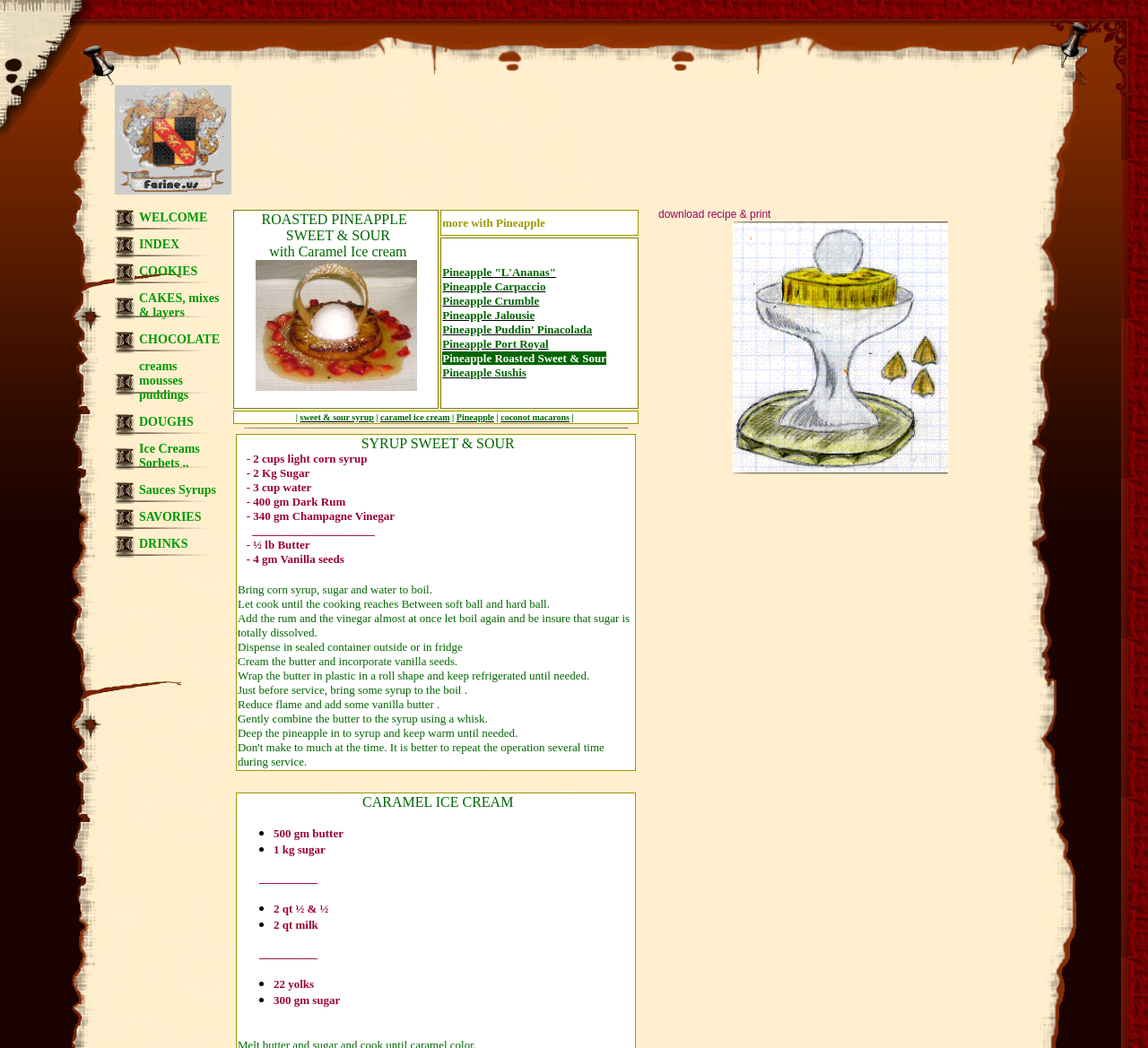Determine the bounding box coordinates of the clickable area required to perform the following instruction: "download the recipe and print". The coordinates should be represented as four float numbers between 0 and 1: [left, top, right, bottom].

[0.573, 0.199, 0.671, 0.211]